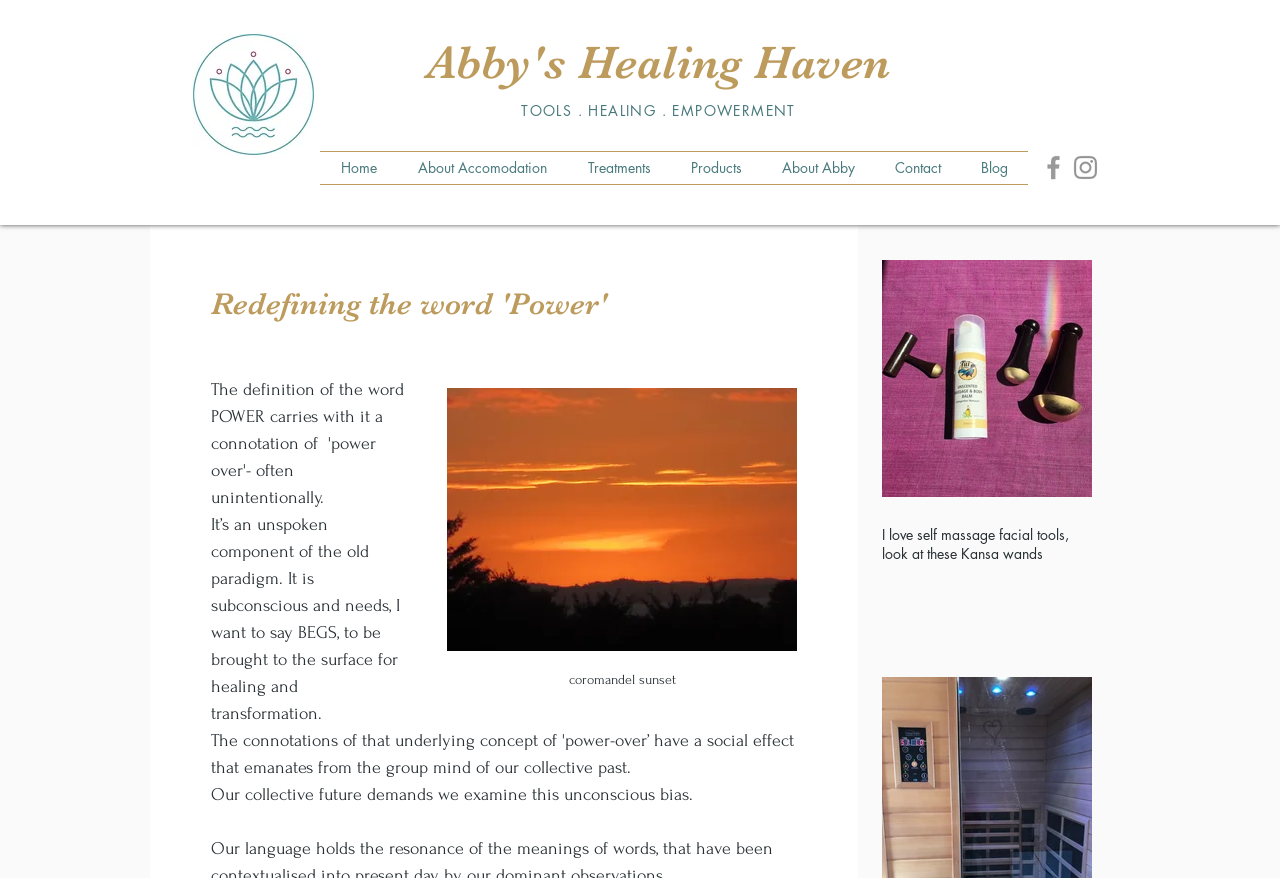Identify the bounding box coordinates for the region of the element that should be clicked to carry out the instruction: "Read the article about Kansa wands". The bounding box coordinates should be four float numbers between 0 and 1, i.e., [left, top, right, bottom].

[0.689, 0.566, 0.853, 0.748]